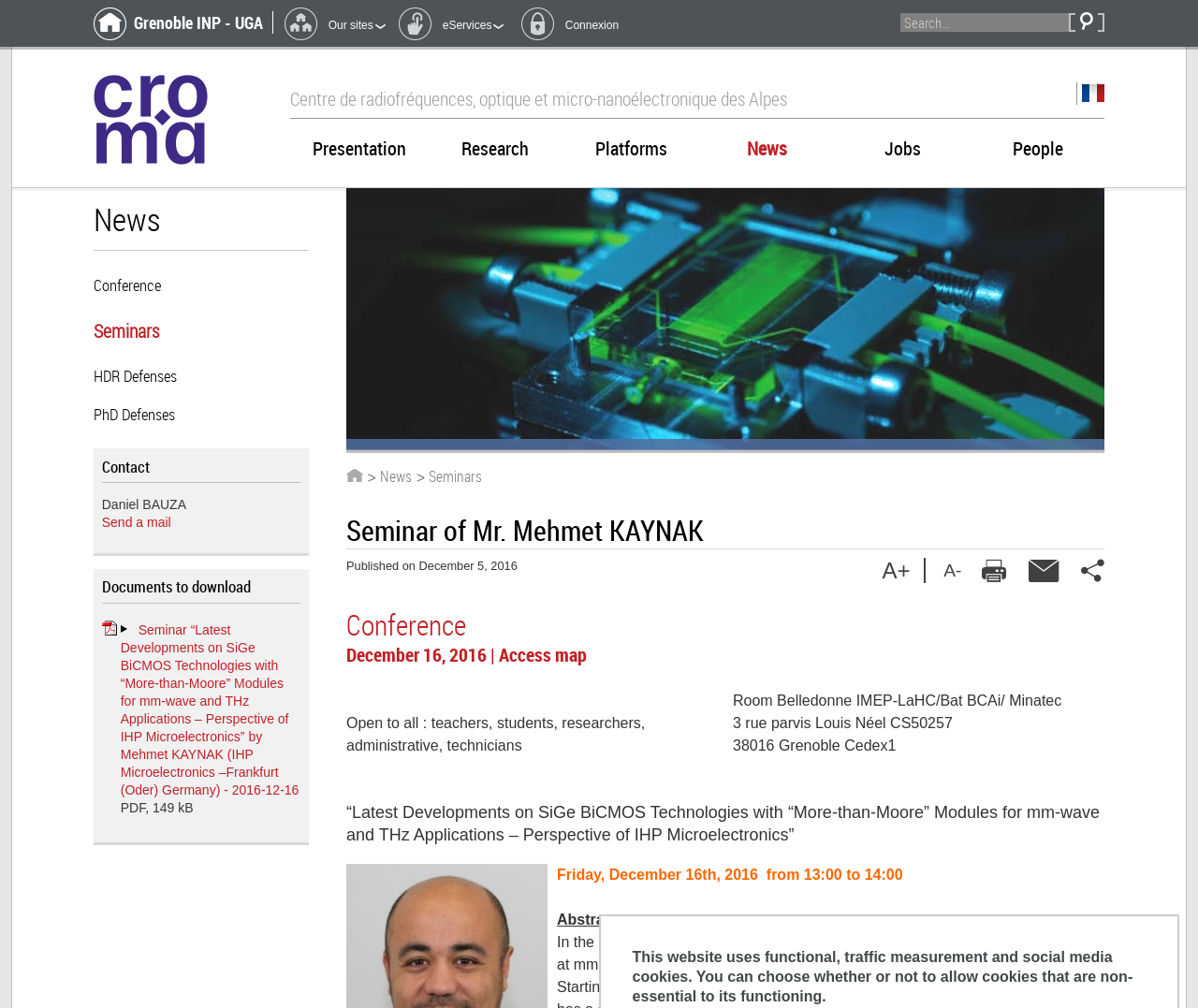What is the topic of the seminar?
Using the details from the image, give an elaborate explanation to answer the question.

The topic of the seminar can be found in the static text element with the text '“Latest Developments on SiGe BiCMOS Technologies with “More-than-Moore” Modules for mm-wave and THz Applications – Perspective of IHP Microelectronics”'.